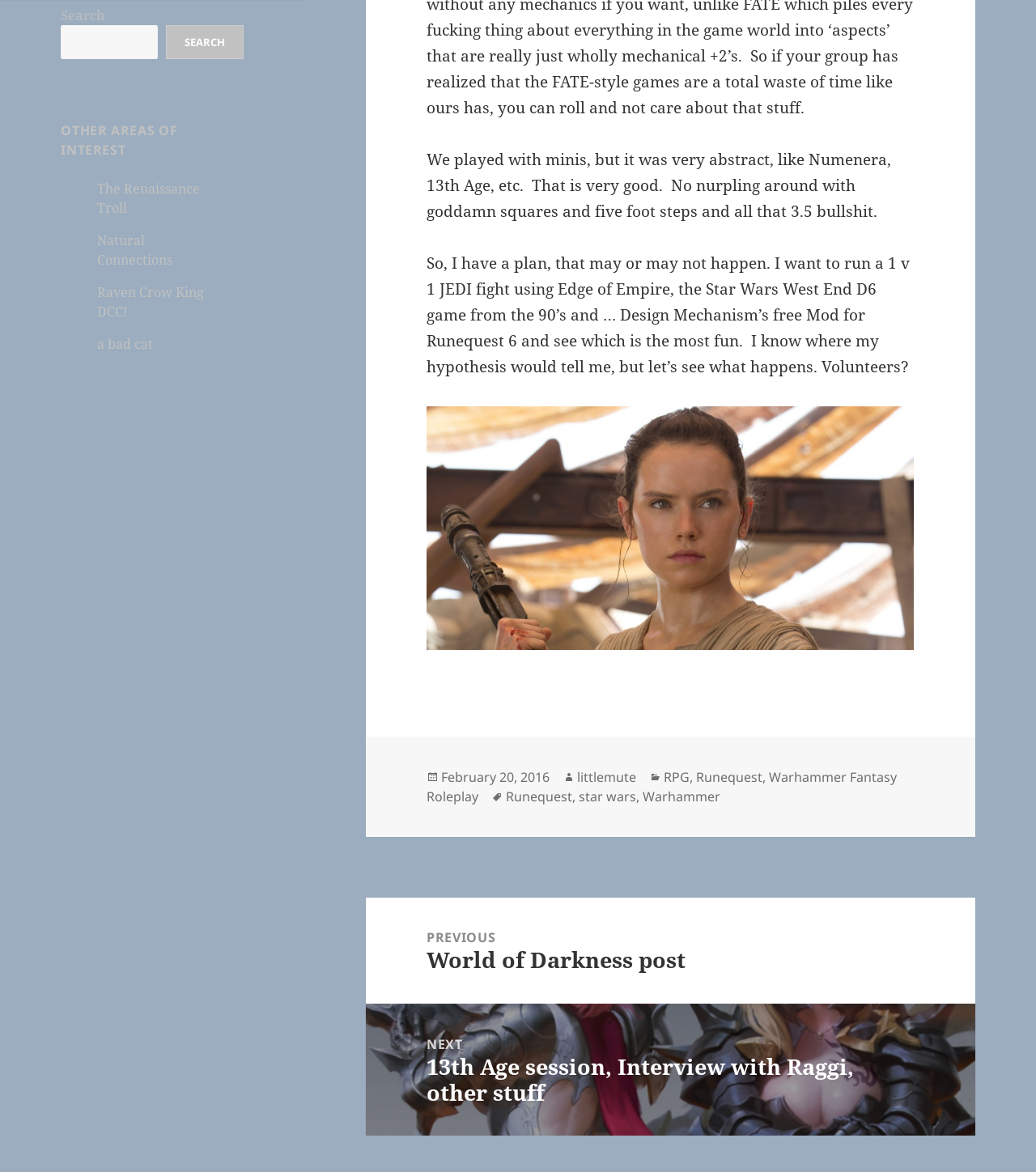What is the title of the first link in the navigation menu?
Using the visual information from the image, give a one-word or short-phrase answer.

The Renaissance Troll